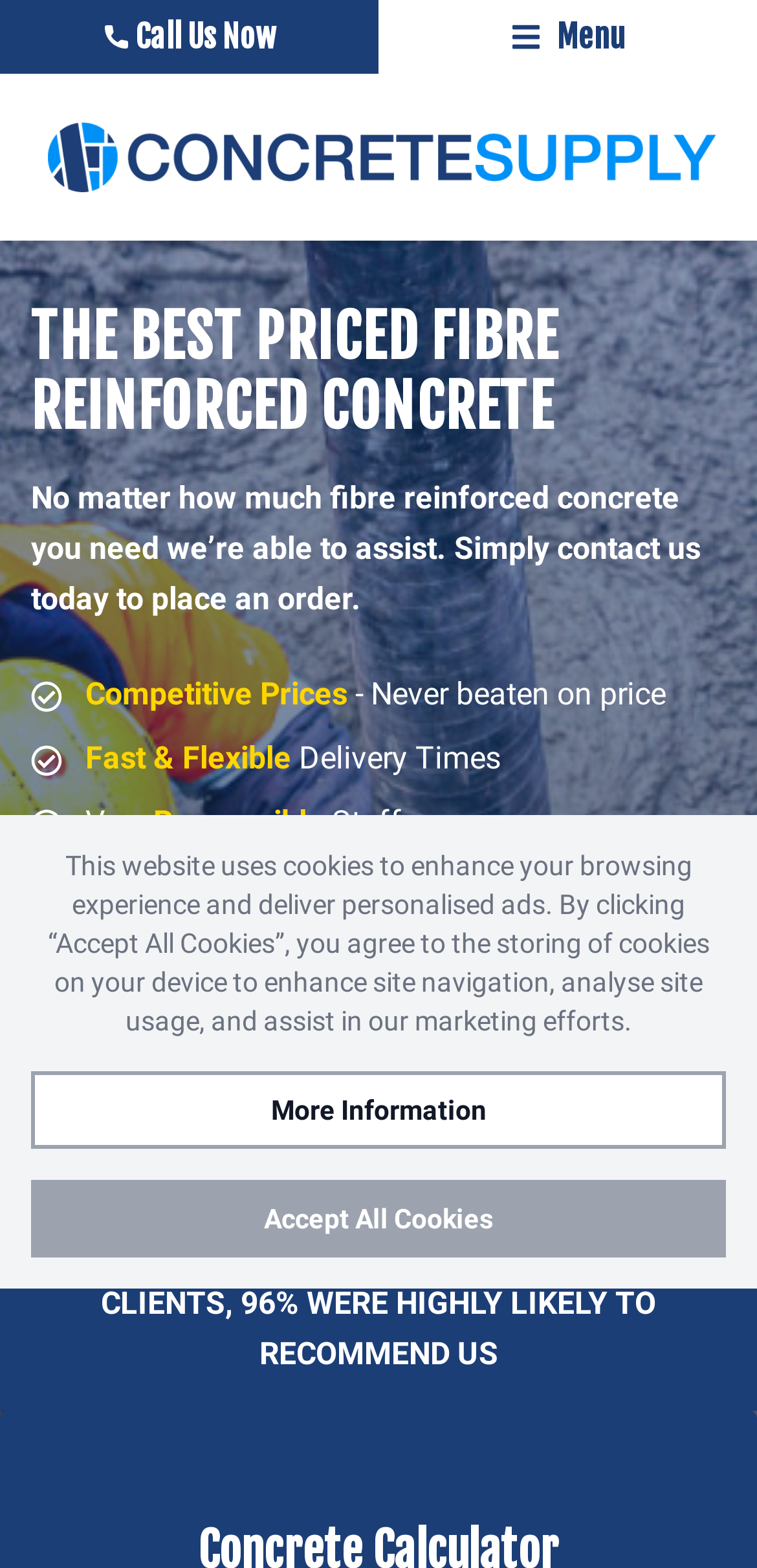Provide the bounding box coordinates of the HTML element described as: "aria-label="Advertisement" name="aswift_1" title="Advertisement"". The bounding box coordinates should be four float numbers between 0 and 1, i.e., [left, top, right, bottom].

None